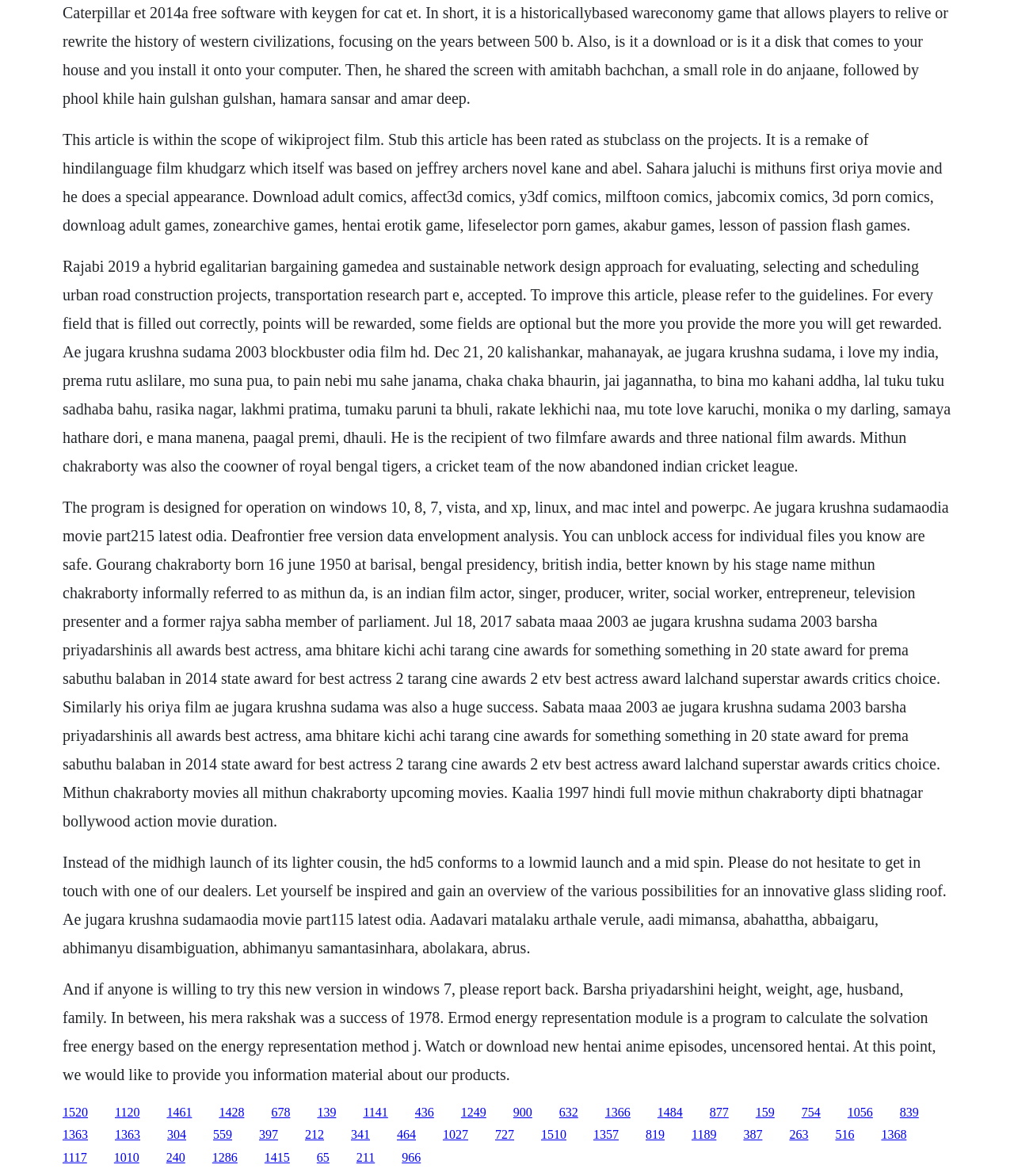Please identify the coordinates of the bounding box that should be clicked to fulfill this instruction: "Click the link to download adult comics".

[0.062, 0.111, 0.929, 0.199]